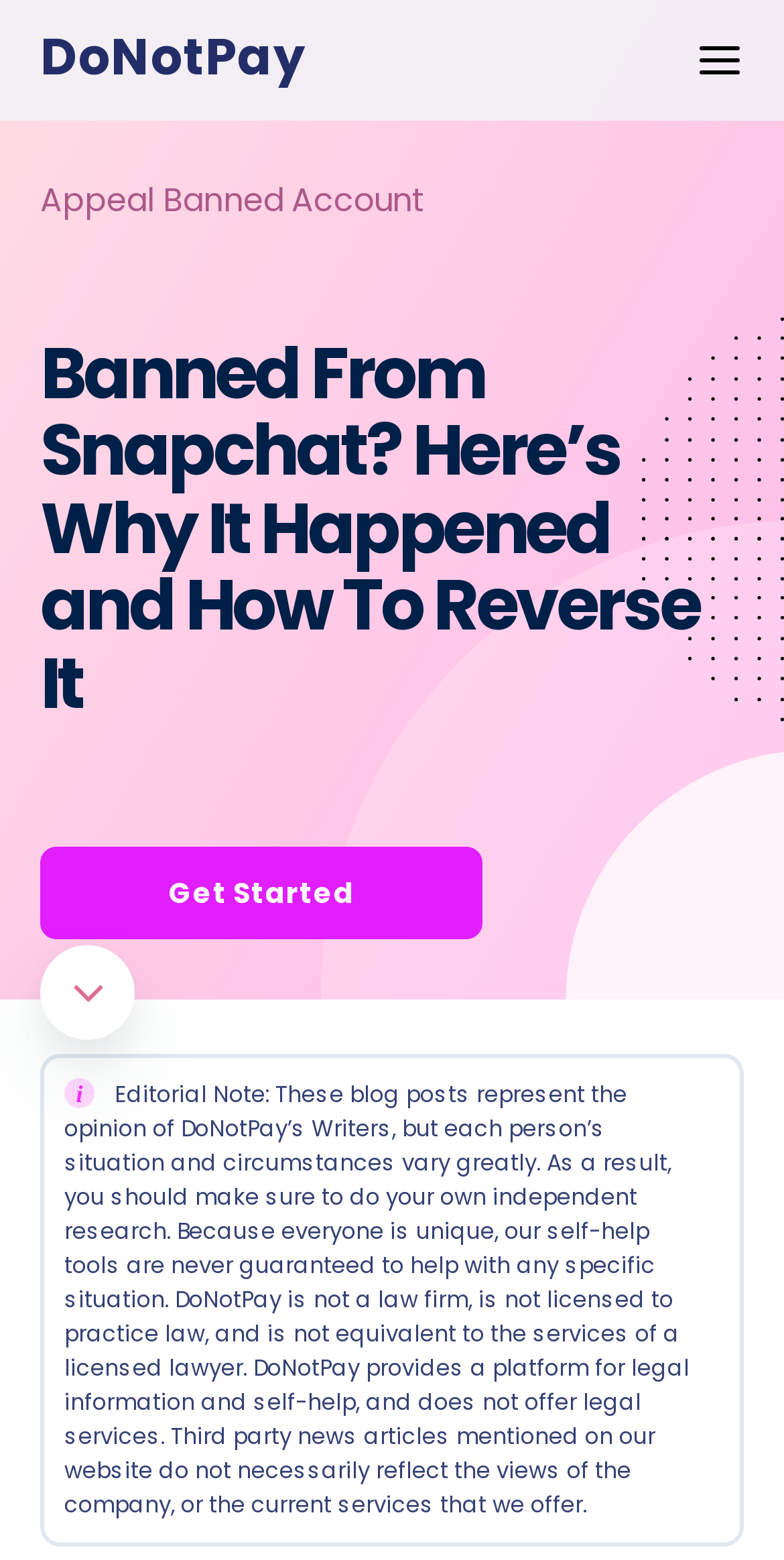How many links are available in the menu?
Carefully analyze the image and provide a thorough answer to the question.

The menu can be accessed by clicking the 'Menu Options' button, which reveals 11 links, including 'LEARN', 'BURNER PHONES', 'CLAIM A WARRANTY', and others.